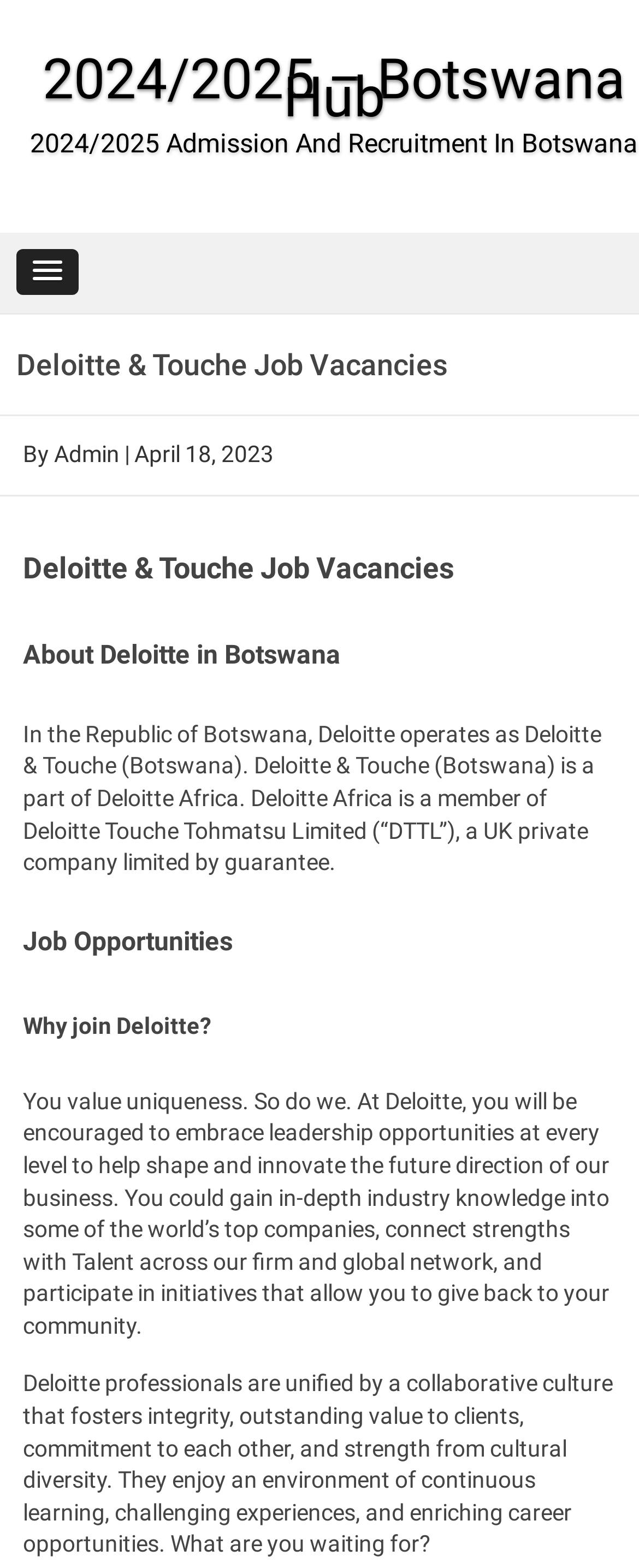Locate the bounding box coordinates for the element described below: "2024/2025 – Botswana Hub". The coordinates must be four float values between 0 and 1, formatted as [left, top, right, bottom].

[0.067, 0.029, 0.979, 0.083]